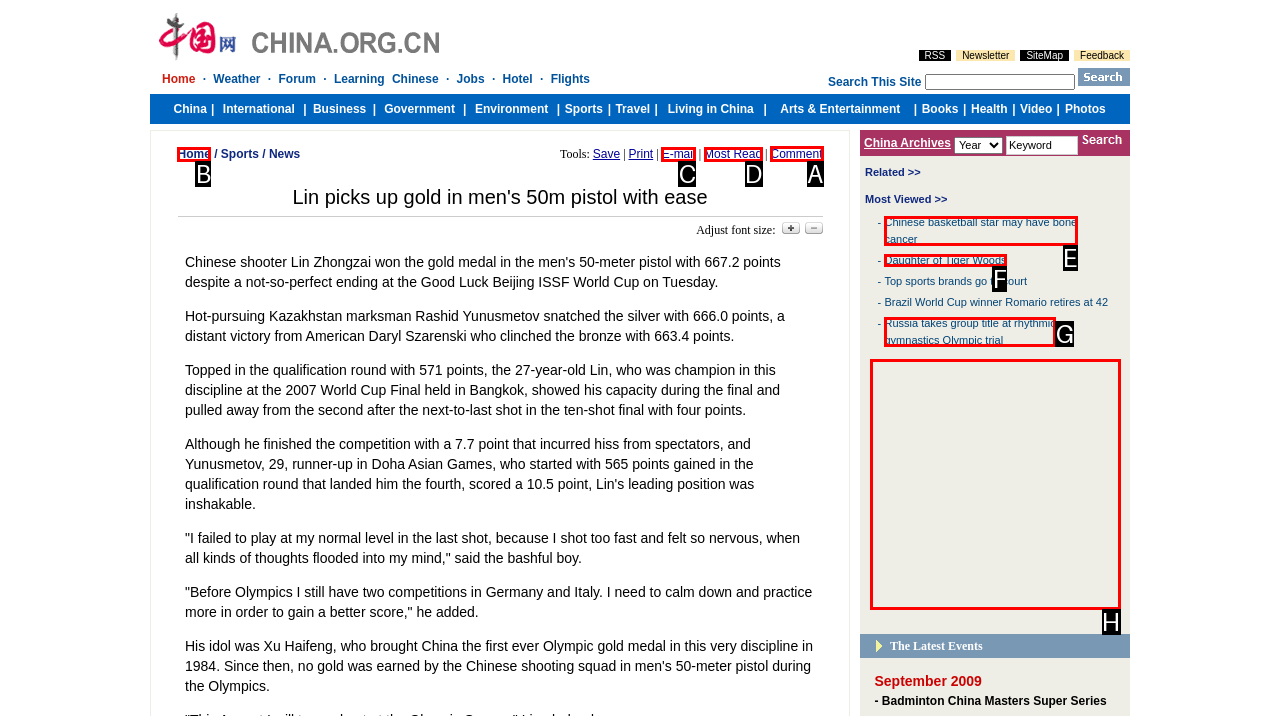Select the appropriate bounding box to fulfill the task: Click on Comment Respond with the corresponding letter from the choices provided.

A